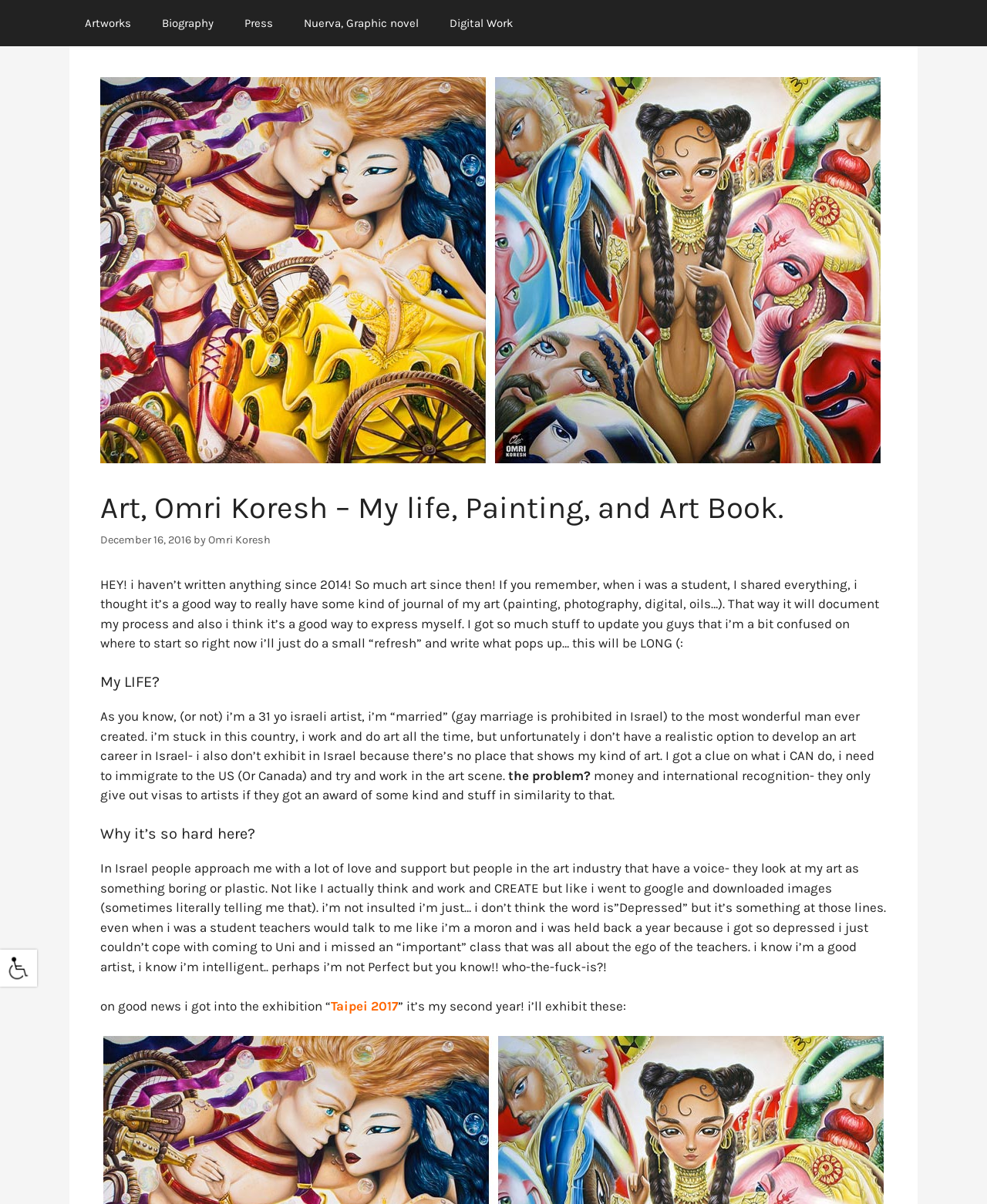Could you locate the bounding box coordinates for the section that should be clicked to accomplish this task: "Click the Accessibility Helper sidebar button".

[0.0, 0.789, 0.038, 0.819]